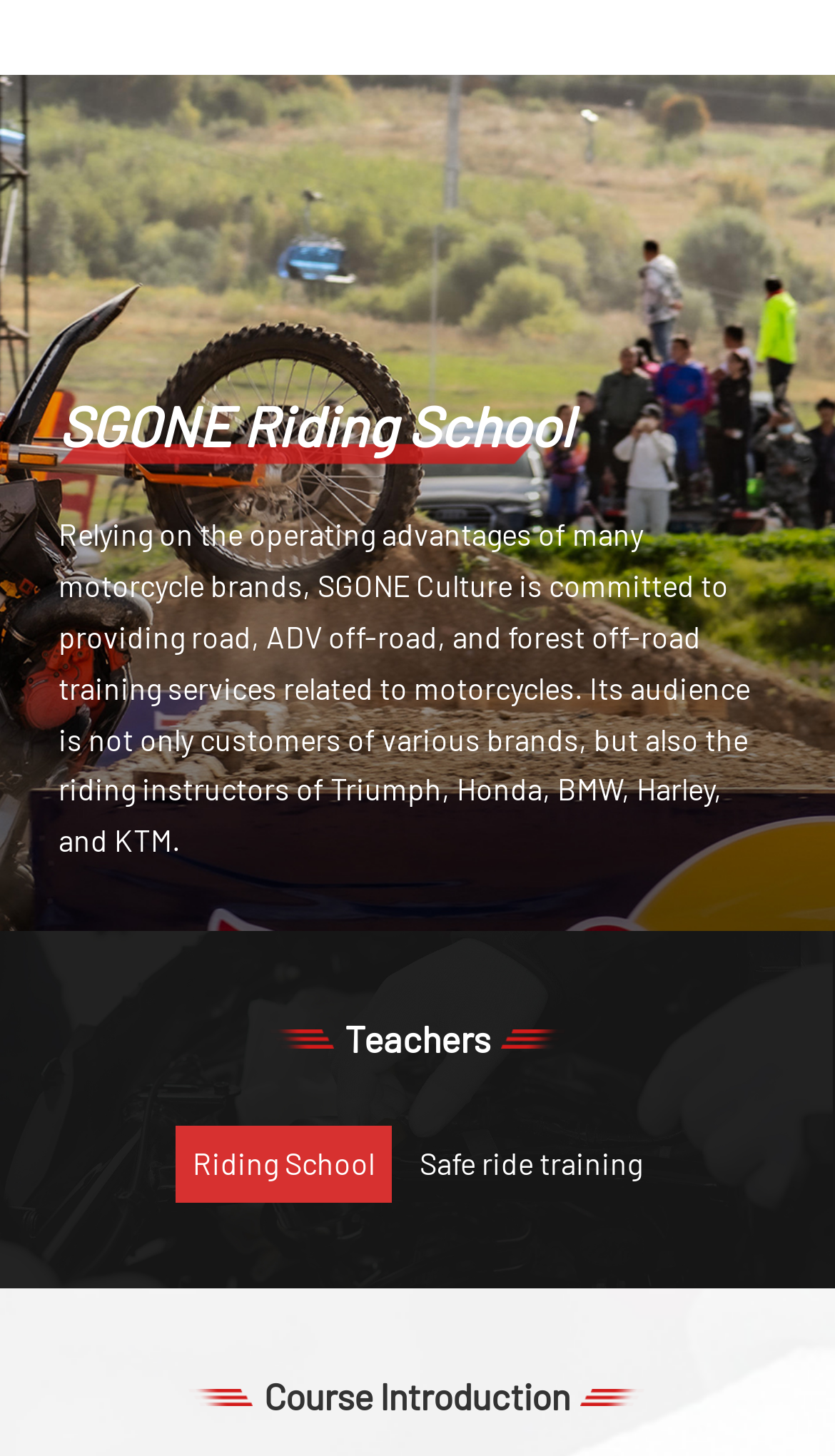Give a one-word or short-phrase answer to the following question: 
What is the purpose of the 'More' button?

To show more information